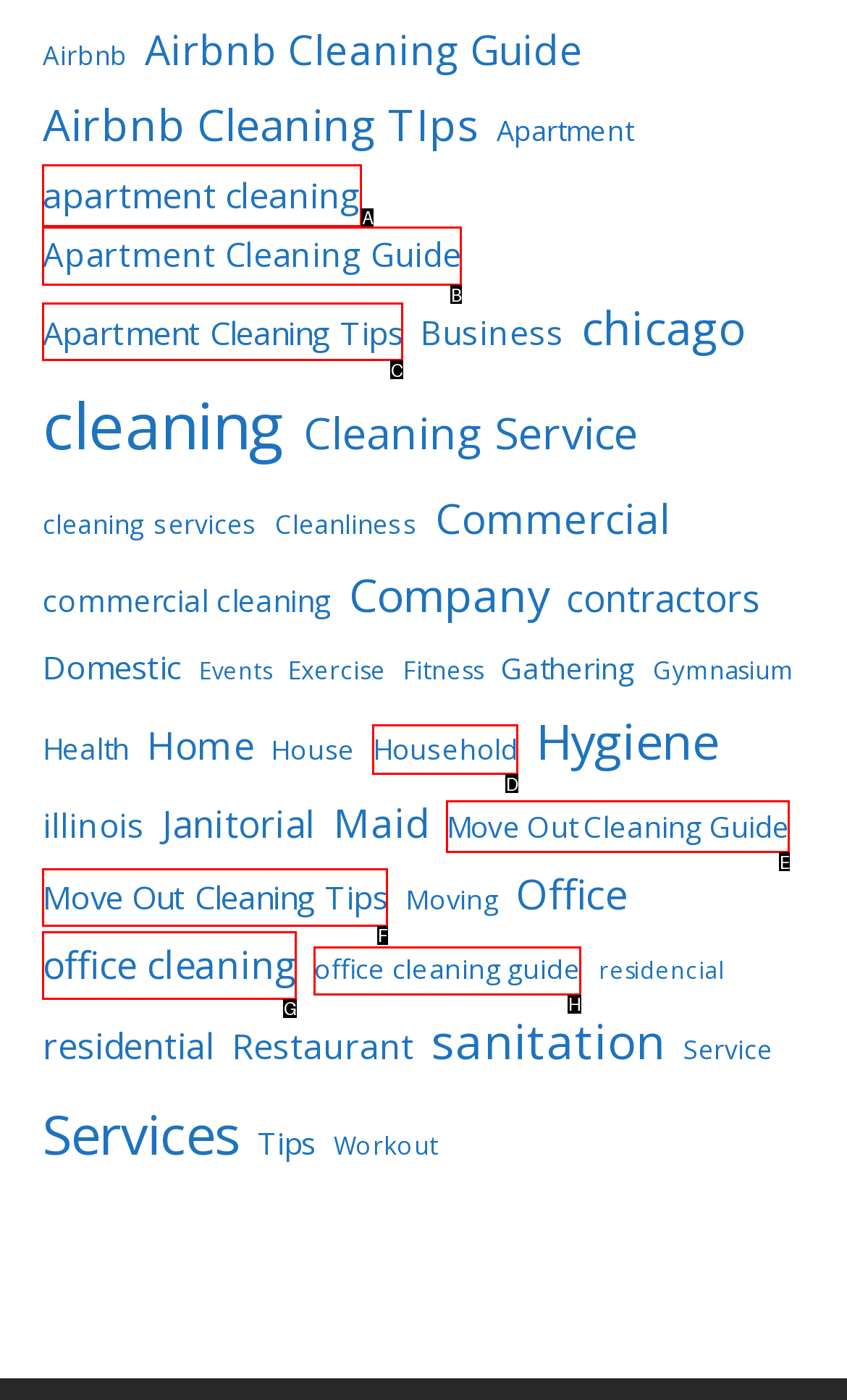Identify the letter of the UI element you need to select to accomplish the task: View Apartment Cleaning Guide.
Respond with the option's letter from the given choices directly.

B